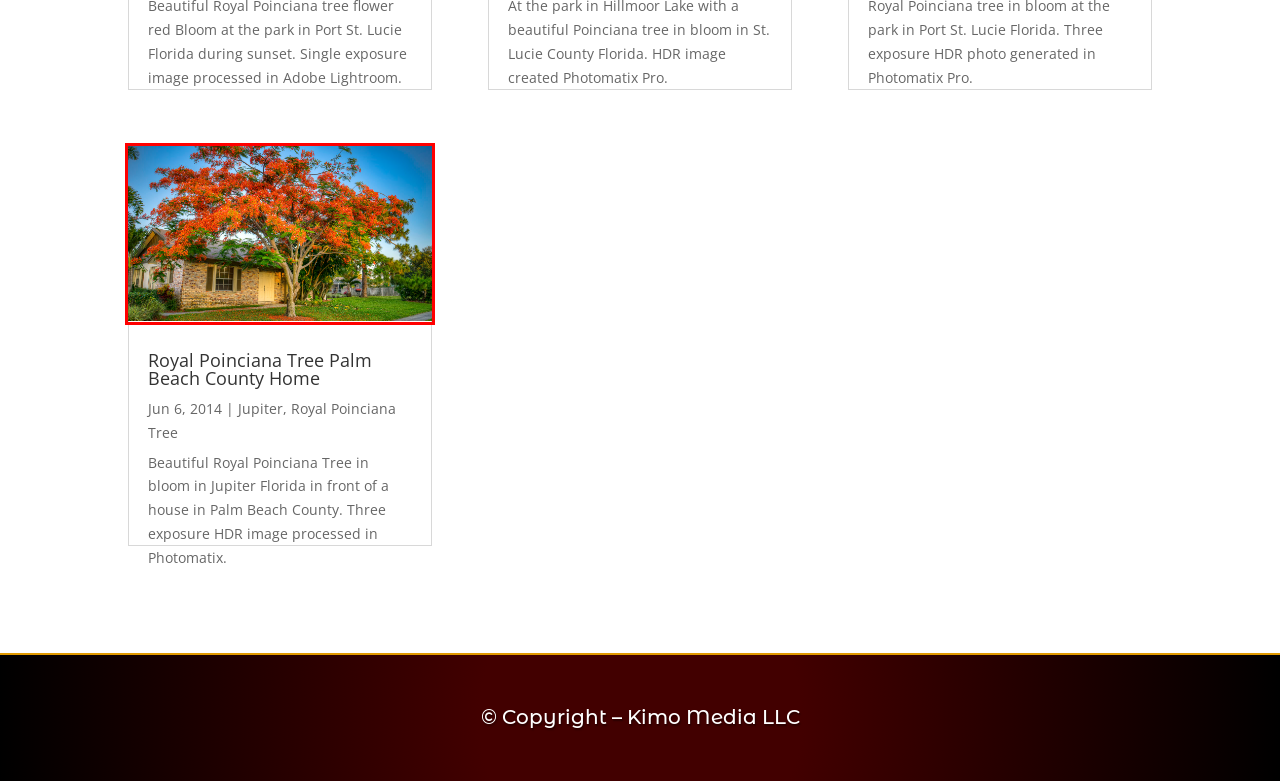Examine the screenshot of a webpage featuring a red bounding box and identify the best matching webpage description for the new page that results from clicking the element within the box. Here are the options:
A. Royal Poinciana Tree Palm Beach County Home | HDR Photography by Captain Kimo
B. Royal Stock Photo | Commercial Photography by Kim Seng
C. HDR Photography Gallery by Captain Kimo | HDR Photography by Captain Kimo
D. Jupiter | HDR Photography by Captain Kimo
E. Port St Lucie | HDR Photography by Captain Kimo
F. Royal Poinciana tree in St. Lucie County Florida | HDR Photography by Captain Kimo
G. Royal Poinciana tree at Park in Port St. Lucie Florida | HDR Photography by Captain Kimo
H. Royal Poinciana at Park in St. Lucie County | HDR Photography by Captain Kimo

A